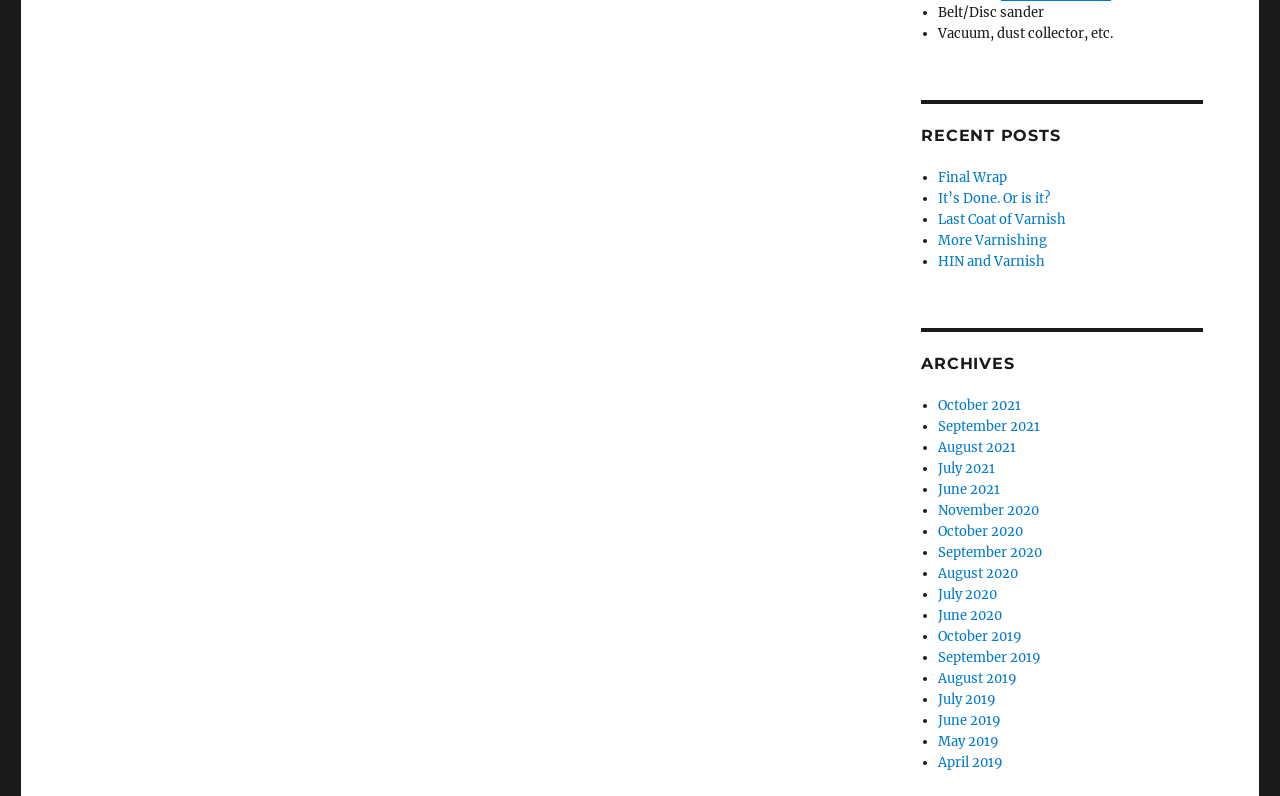Please predict the bounding box coordinates of the element's region where a click is necessary to complete the following instruction: "Go to archives of October 2021". The coordinates should be represented by four float numbers between 0 and 1, i.e., [left, top, right, bottom].

[0.733, 0.498, 0.797, 0.52]